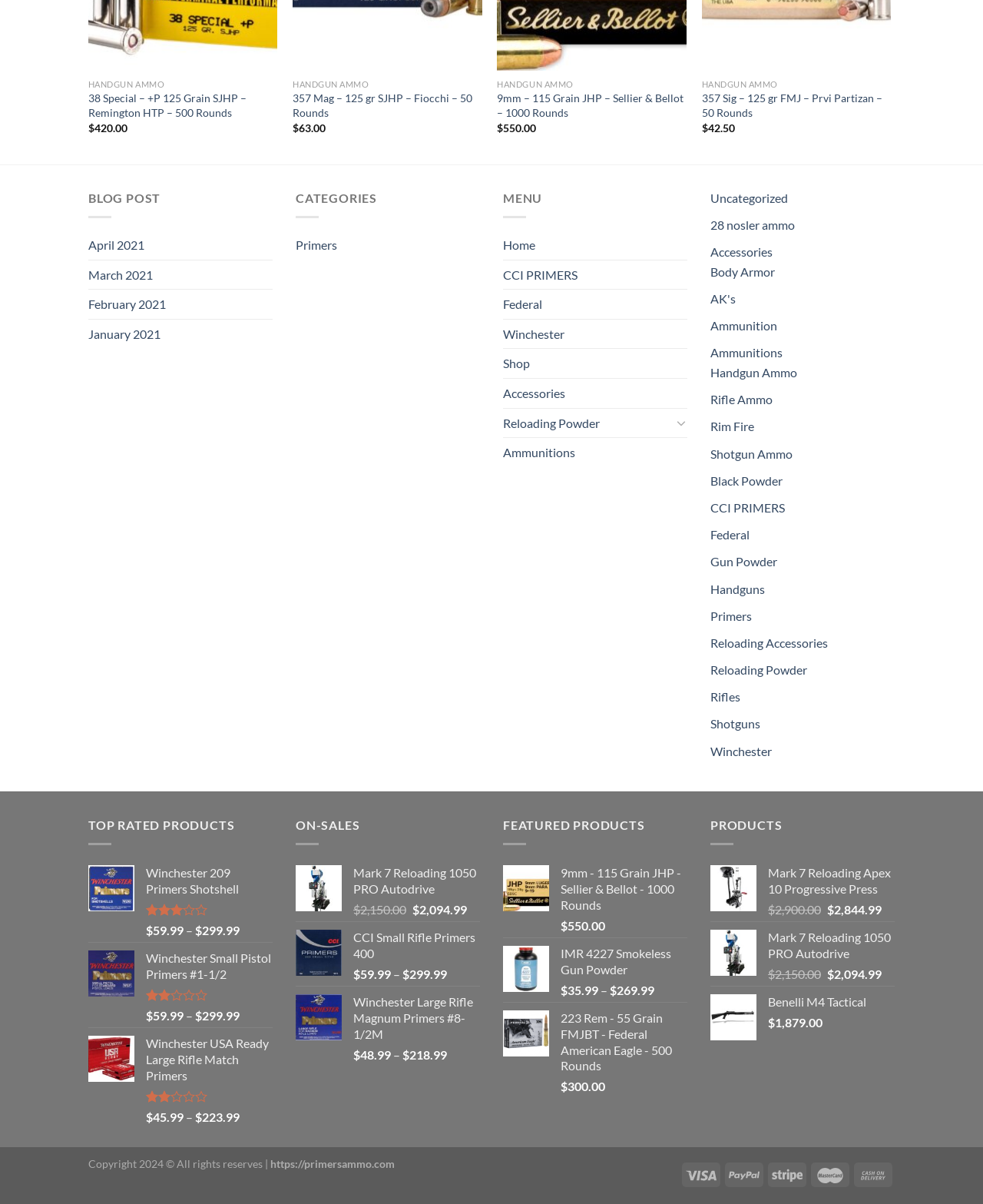Identify the bounding box coordinates for the element you need to click to achieve the following task: "View 38 Special – +P 125 Grain SJHP – Remington HTP – 500 Rounds". Provide the bounding box coordinates as four float numbers between 0 and 1, in the form [left, top, right, bottom].

[0.09, 0.076, 0.282, 0.1]